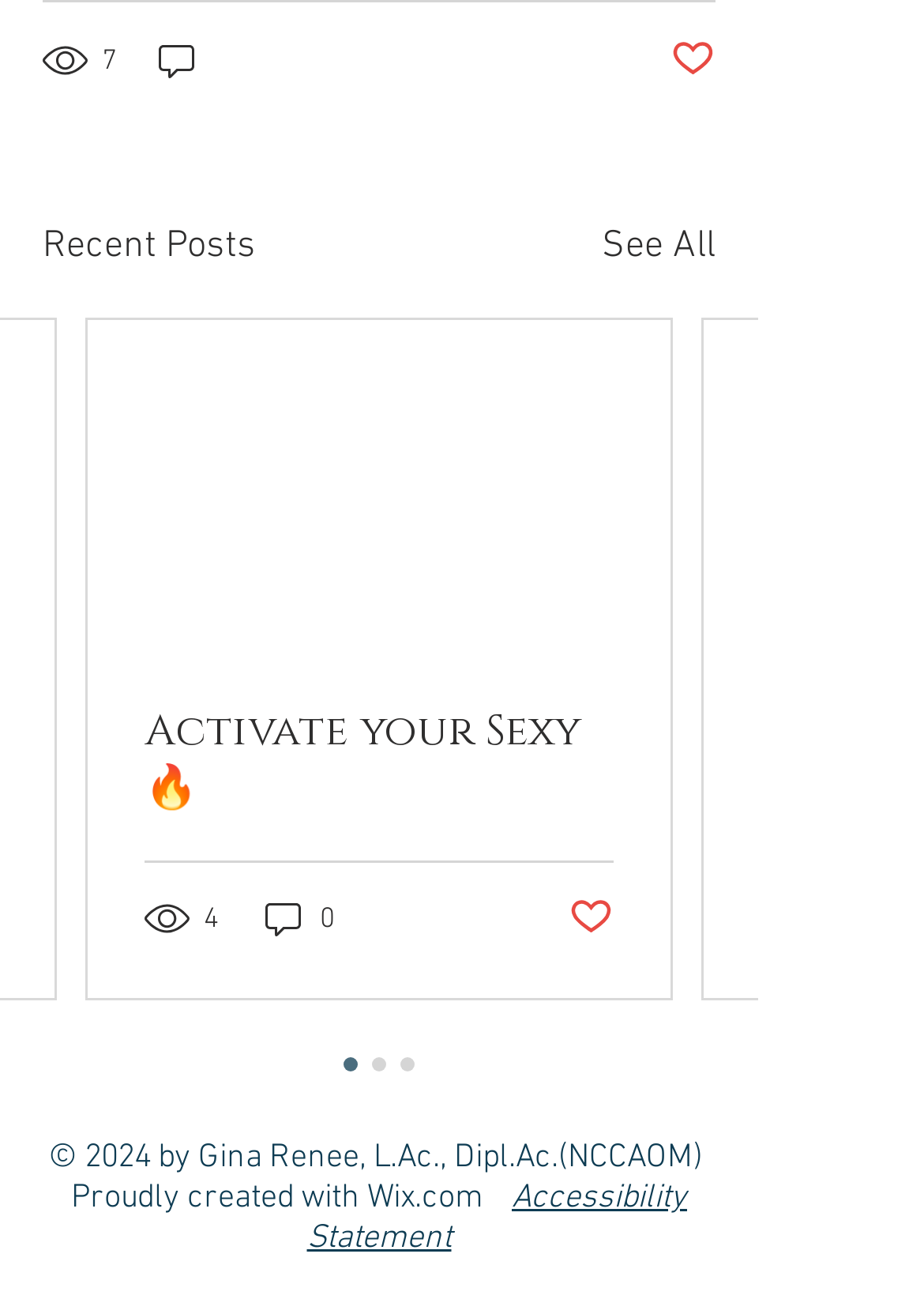What is the number of views for the first post?
Using the visual information, respond with a single word or phrase.

7